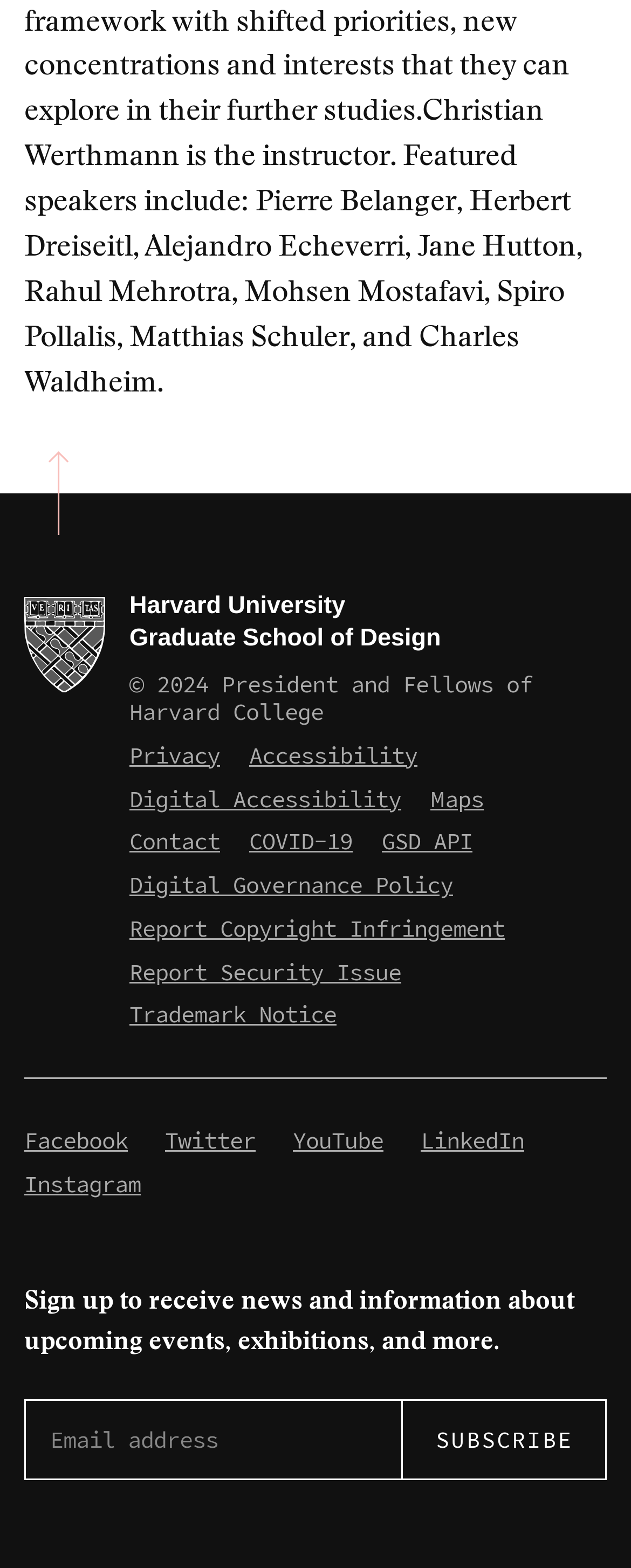Please locate the bounding box coordinates of the element that needs to be clicked to achieve the following instruction: "Click the Harvard University Graduate School of Design link". The coordinates should be four float numbers between 0 and 1, i.e., [left, top, right, bottom].

[0.205, 0.376, 0.699, 0.418]